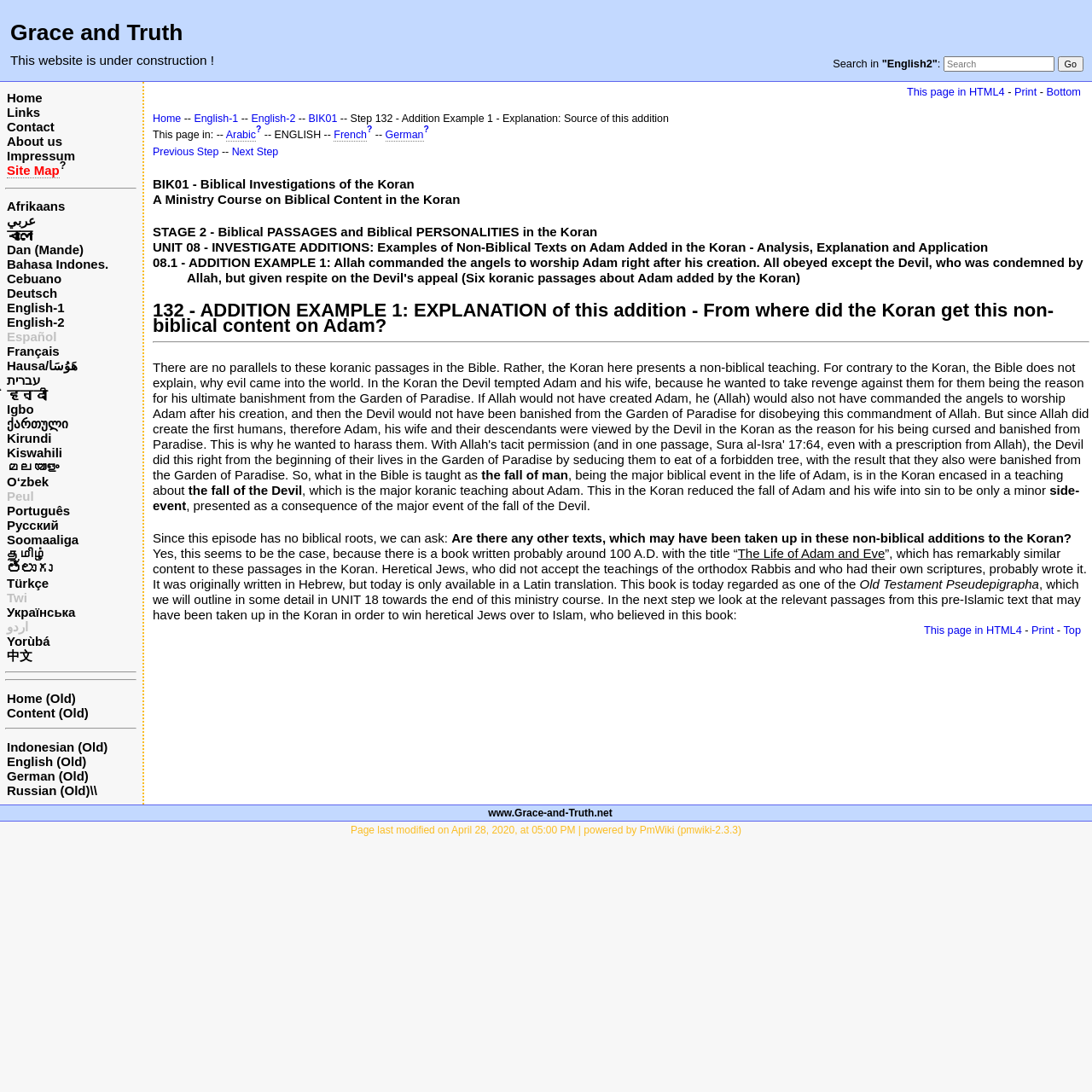Please specify the bounding box coordinates of the area that should be clicked to accomplish the following instruction: "Read the article about 'Difference in Your Child’s Bite or Teeth'". The coordinates should consist of four float numbers between 0 and 1, i.e., [left, top, right, bottom].

None